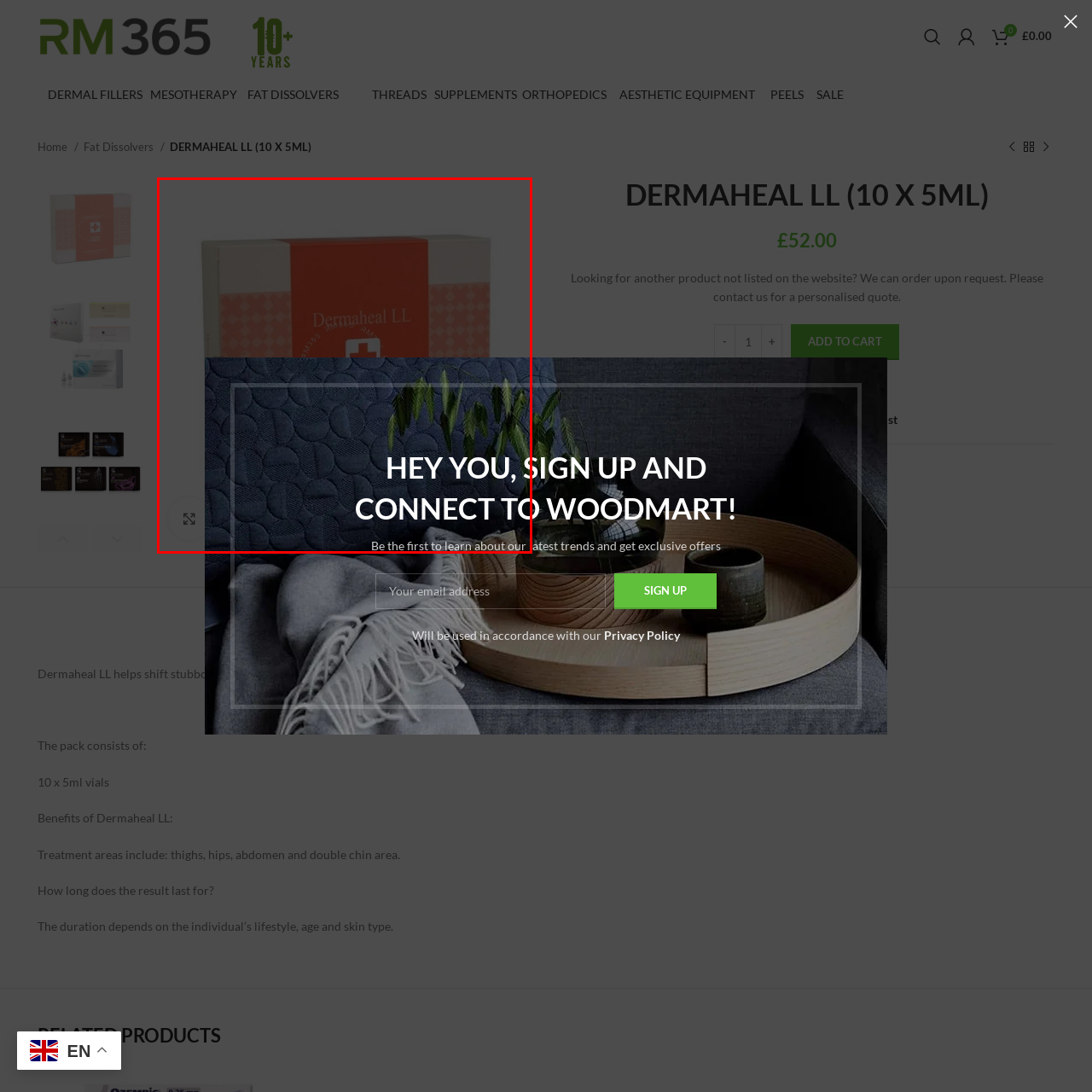What areas of the body does Dermaheal LL target?
Direct your attention to the image enclosed by the red bounding box and provide a detailed answer to the question.

The caption states that Dermaheal LL is a treatment designed to target stubborn fat deposits, particularly in areas such as the thighs, hips, abdomen, and double chin, indicating that these are the specific areas of the body that the product targets.